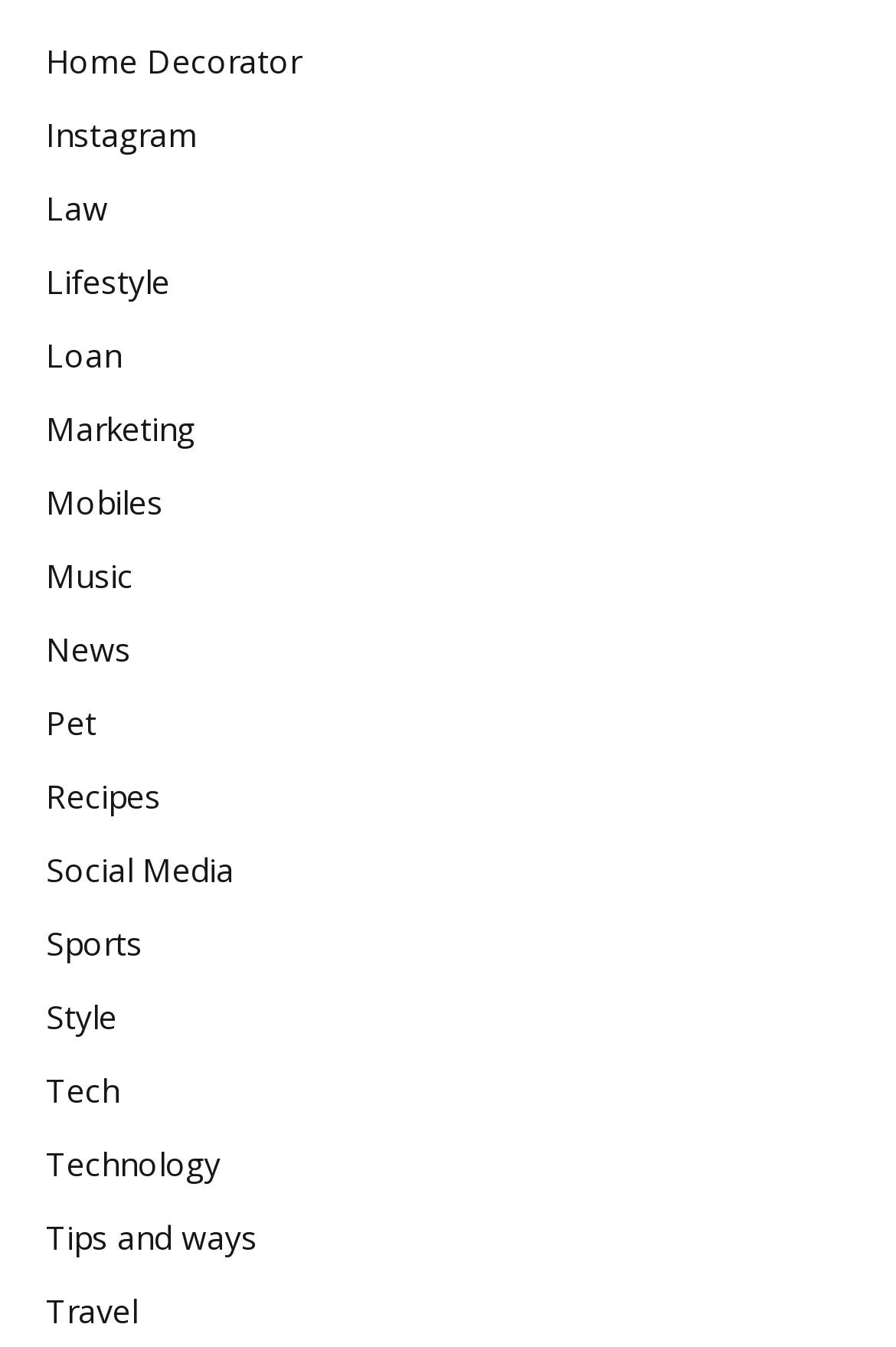What is the first category listed?
Answer with a single word or phrase, using the screenshot for reference.

Home Decorator